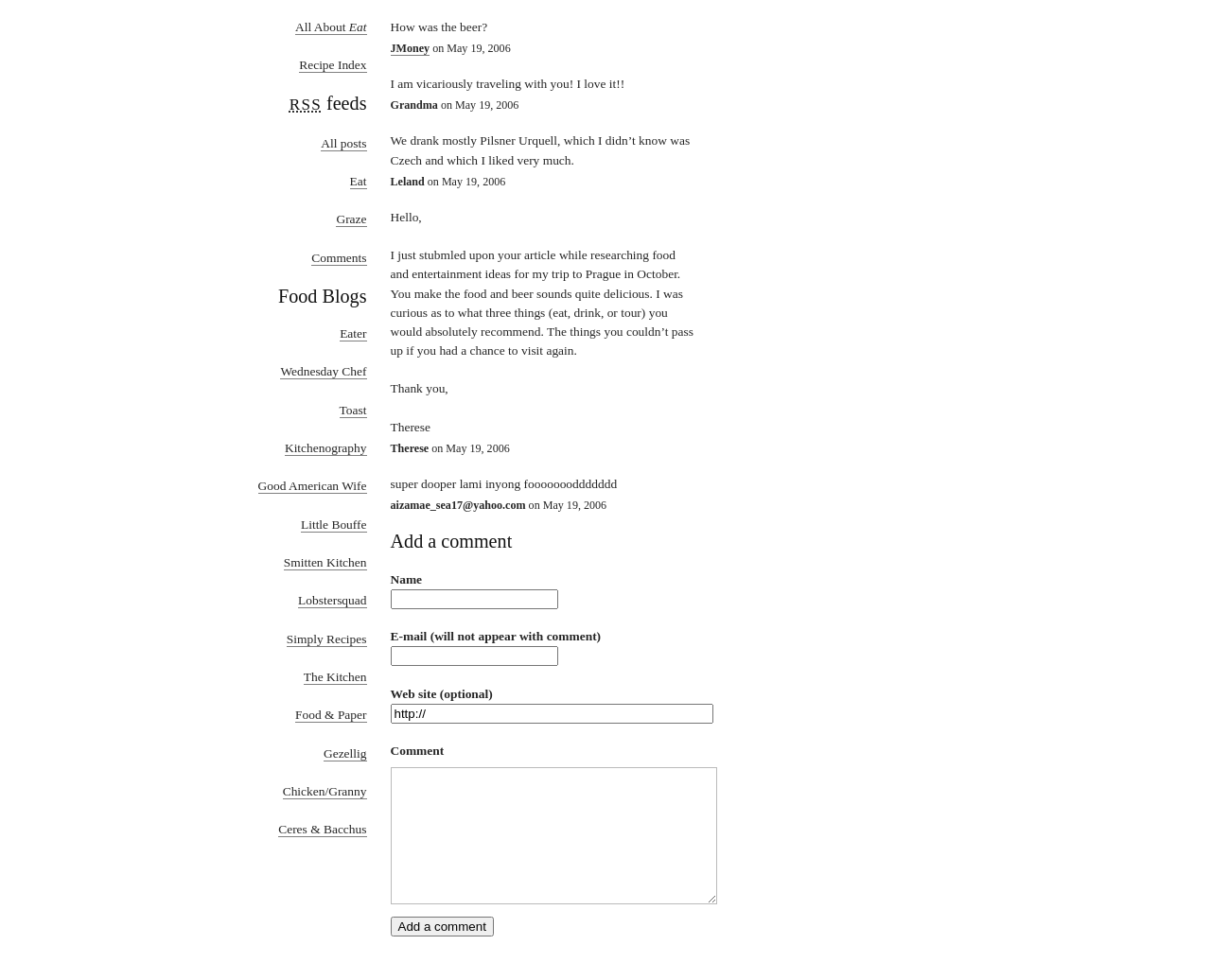For the element described, predict the bounding box coordinates as (top-left x, top-left y, bottom-right x, bottom-right y). All values should be between 0 and 1. Element description: All About Eat

[0.244, 0.02, 0.303, 0.035]